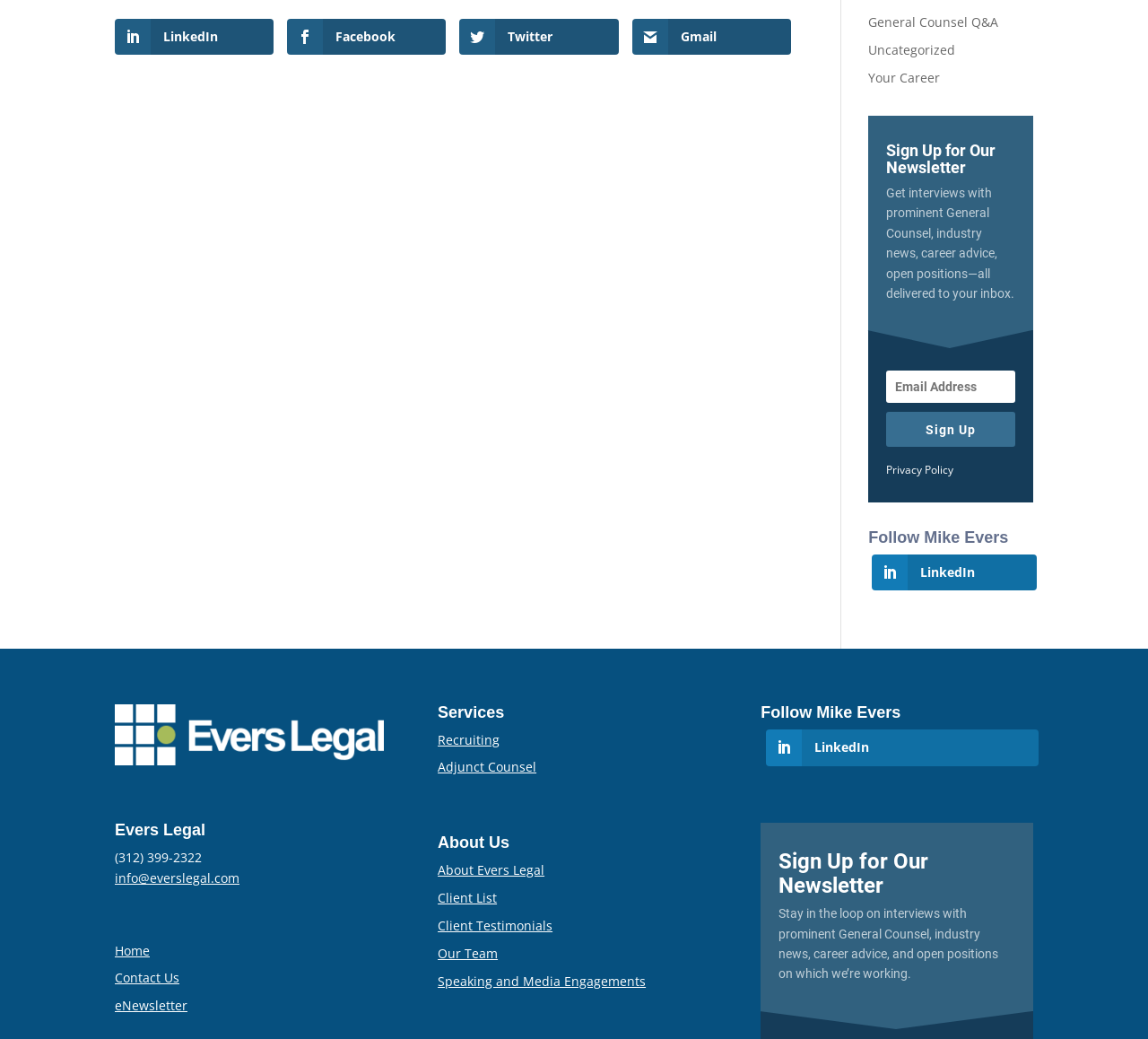Bounding box coordinates are specified in the format (top-left x, top-left y, bottom-right x, bottom-right y). All values are floating point numbers bounded between 0 and 1. Please provide the bounding box coordinate of the region this sentence describes: Speaking and Media Engagements

[0.381, 0.936, 0.563, 0.952]